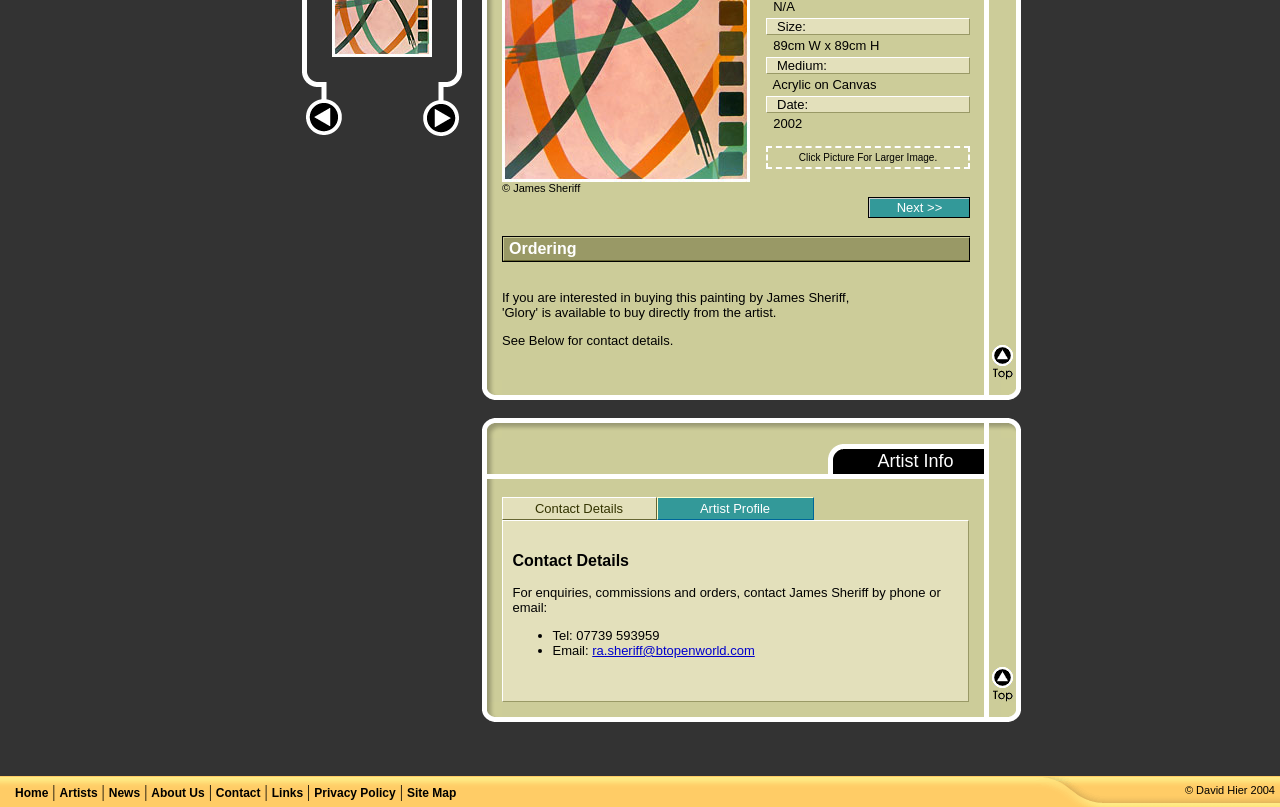Provide the bounding box coordinates for the UI element that is described as: "ra.sheriff@btopenworld.com".

[0.463, 0.797, 0.59, 0.815]